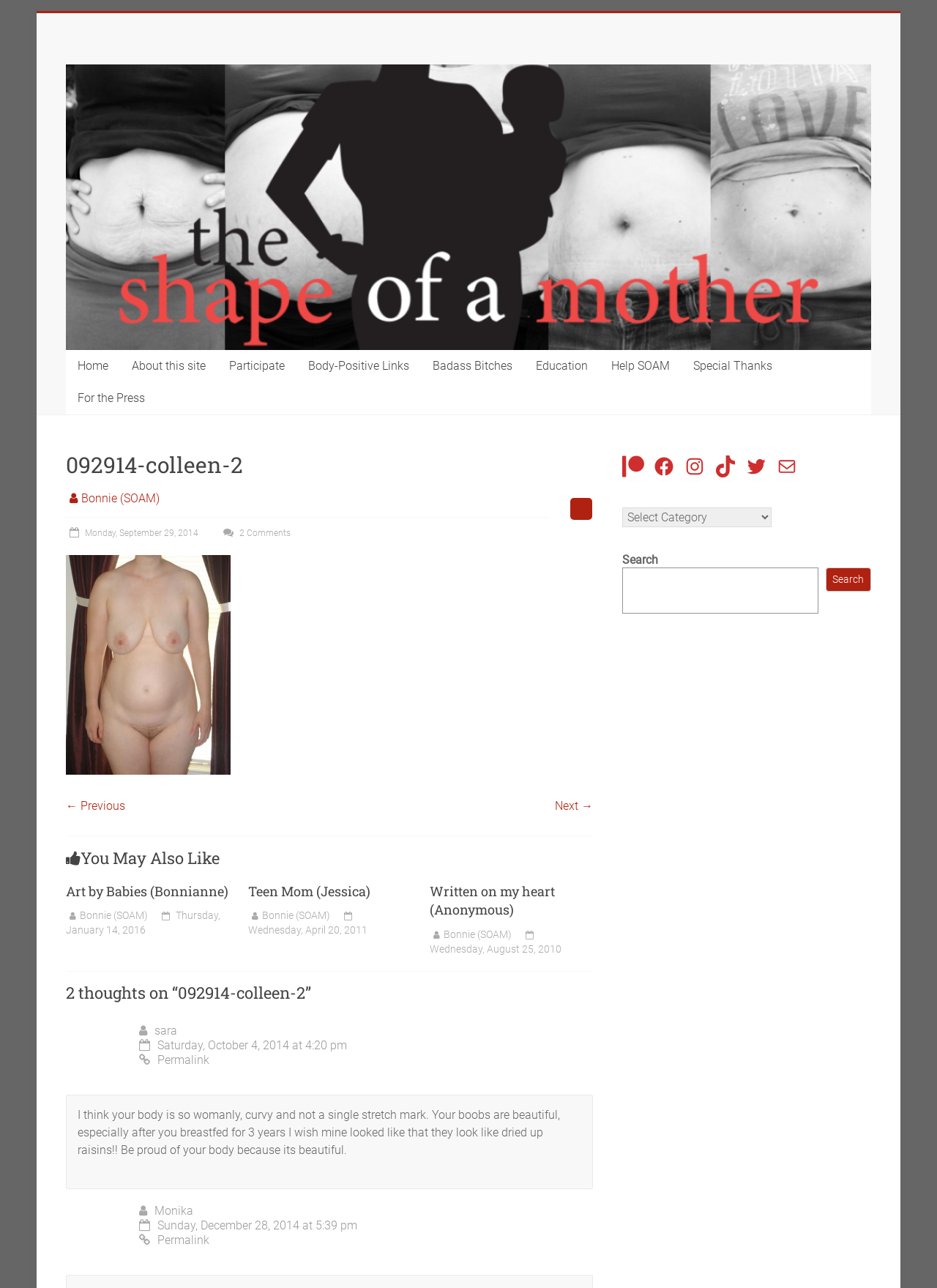What is the title of the article?
Please provide a comprehensive answer based on the details in the screenshot.

I found the title of the article by looking at the heading element with the text '092914-colleen-2' which is a child of the article element.